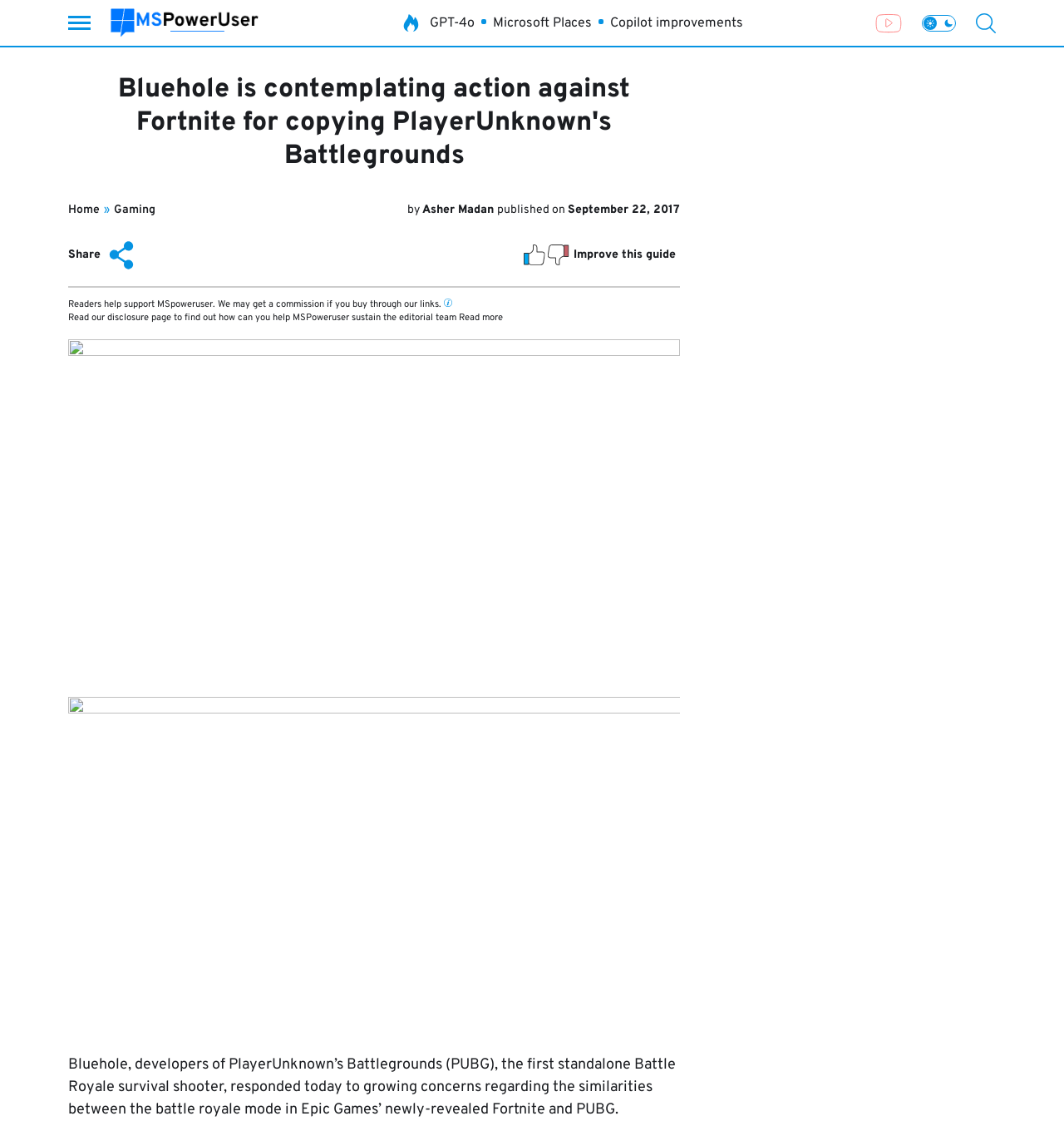What is the topic of the article?
Look at the screenshot and respond with a single word or phrase.

Gaming